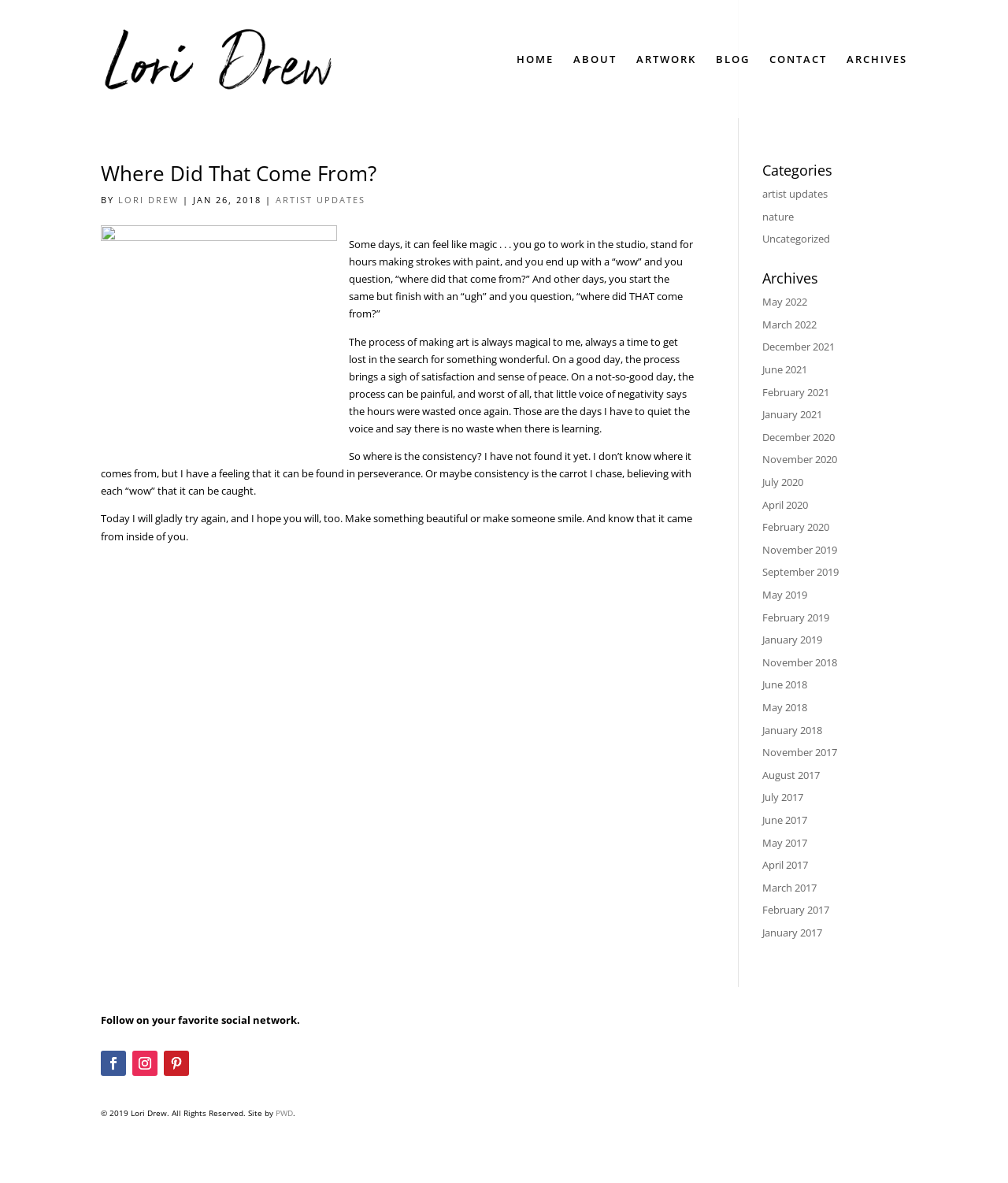What is the category of the blog post?
Answer briefly with a single word or phrase based on the image.

artist updates